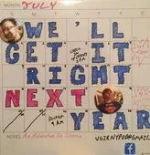Using the elements shown in the image, answer the question comprehensively: What is the date of the scheduled event?

The details for the event are scheduled on 'December 9 PM', which is mentioned below the calendar, aligning with the theme of future planning and positivity about improvement for the year ahead.